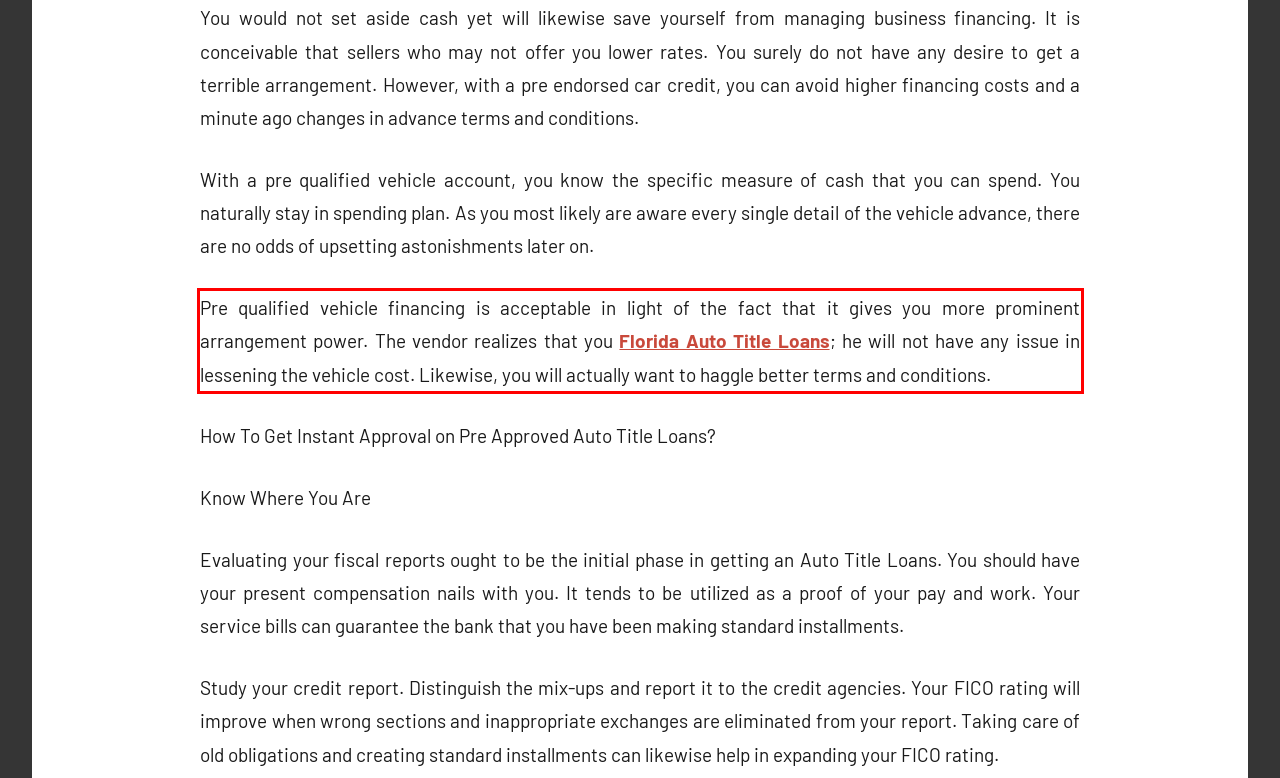Please extract the text content within the red bounding box on the webpage screenshot using OCR.

Pre qualified vehicle financing is acceptable in light of the fact that it gives you more prominent arrangement power. The vendor realizes that you Florida Auto Title Loans; he will not have any issue in lessening the vehicle cost. Likewise, you will actually want to haggle better terms and conditions.